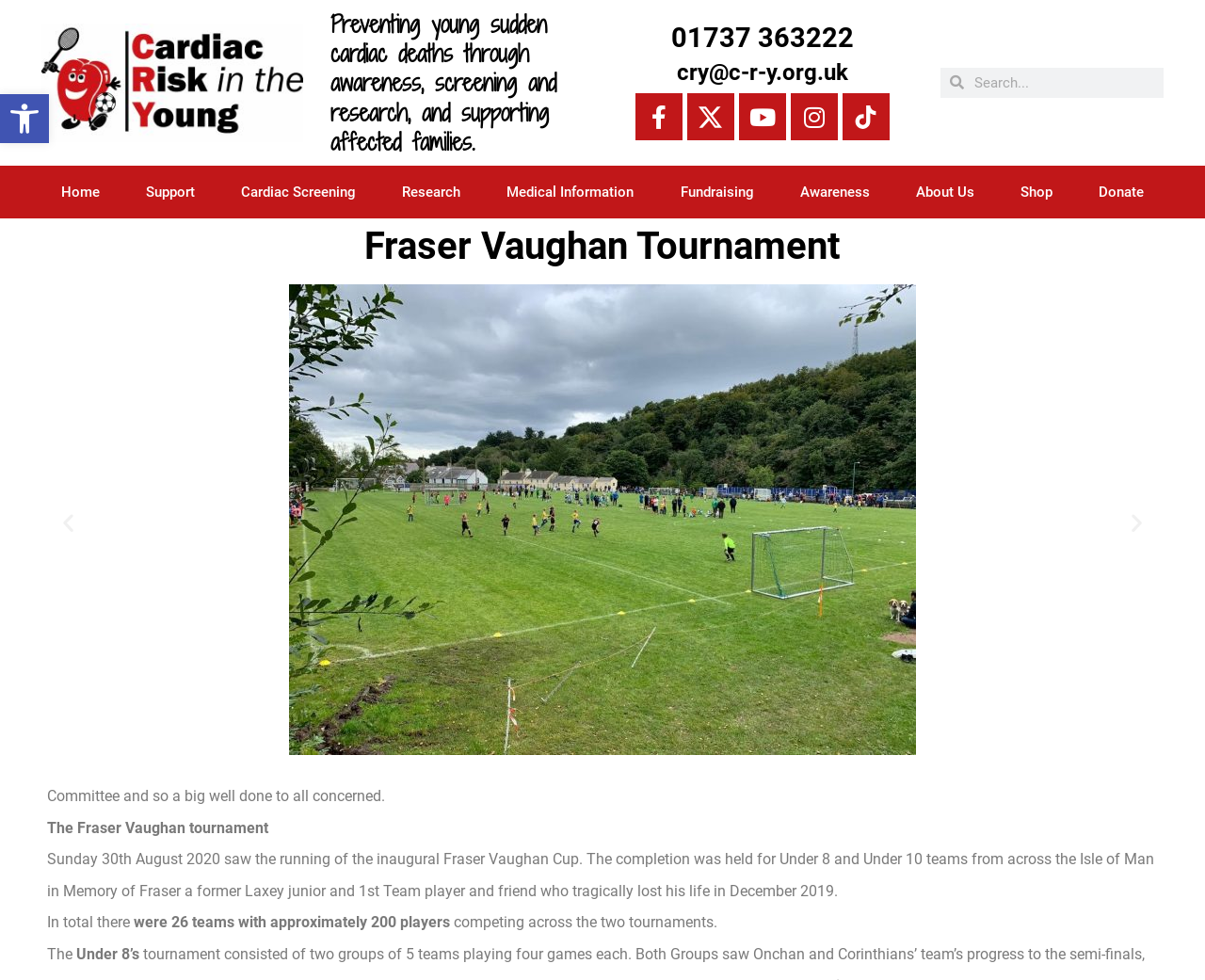Could you specify the bounding box coordinates for the clickable section to complete the following instruction: "Click the Donate button"?

[0.893, 0.169, 0.969, 0.223]